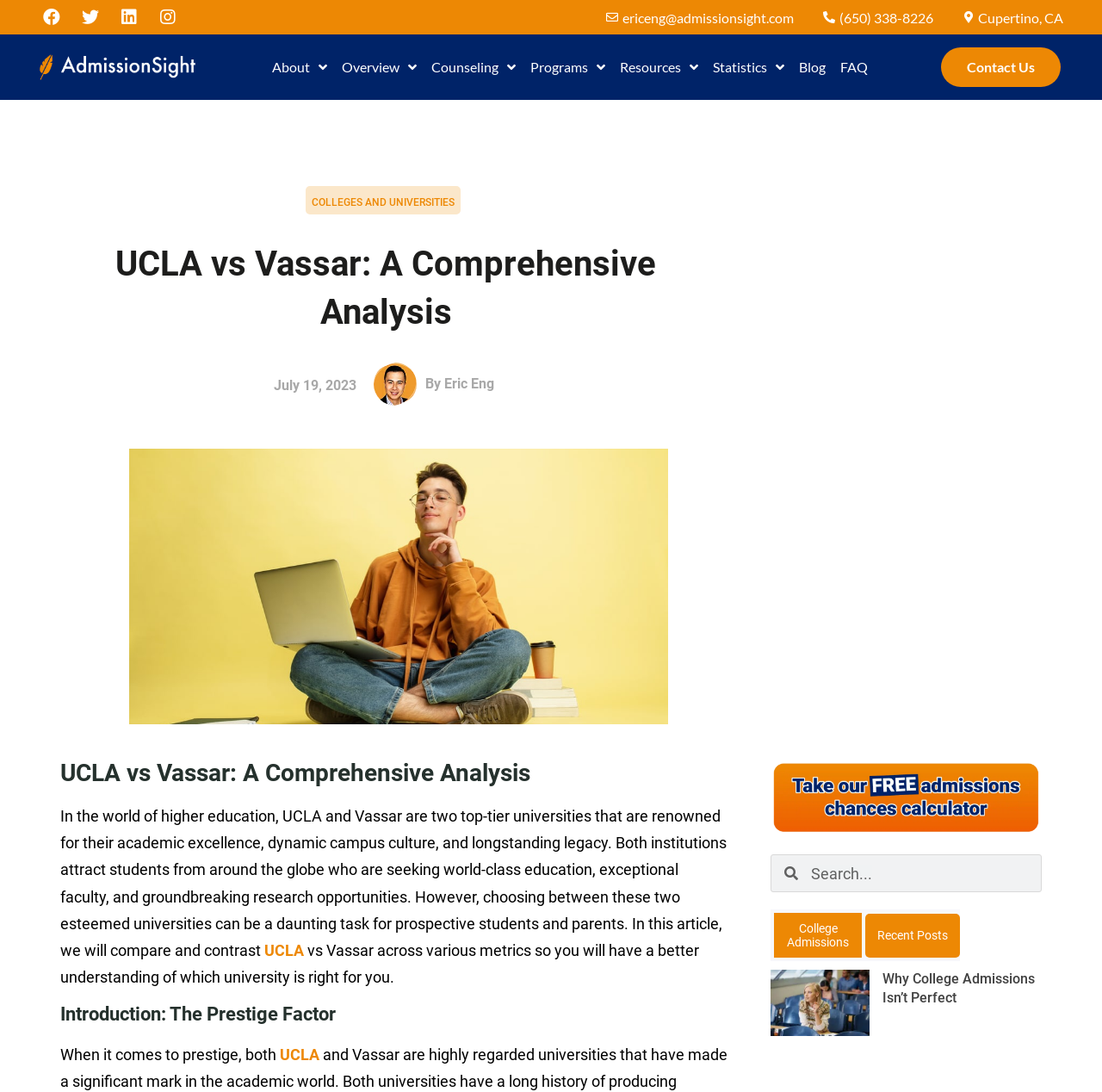What is the location of AdmissionSight?
Based on the image, answer the question with as much detail as possible.

I found the location by looking at the top-right section of the webpage, where the contact information is typically located. The location is displayed as a static text element with the value 'Cupertino, CA'.